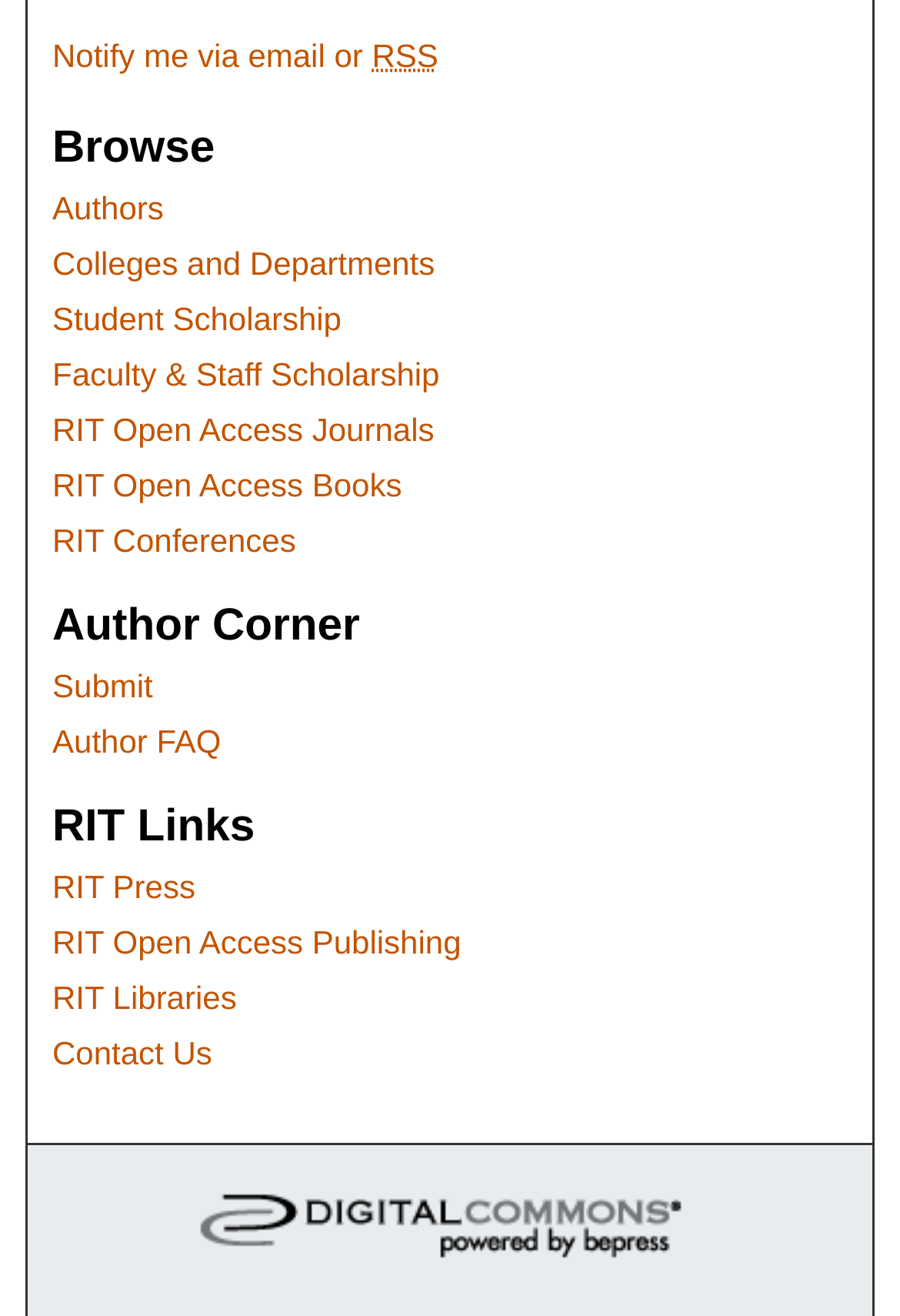What is the main category of links?
Carefully analyze the image and provide a detailed answer to the question.

The main category of links is 'Browse' because the first heading element on the webpage is 'Browse', which suggests that the links below it are related to browsing or searching for something.